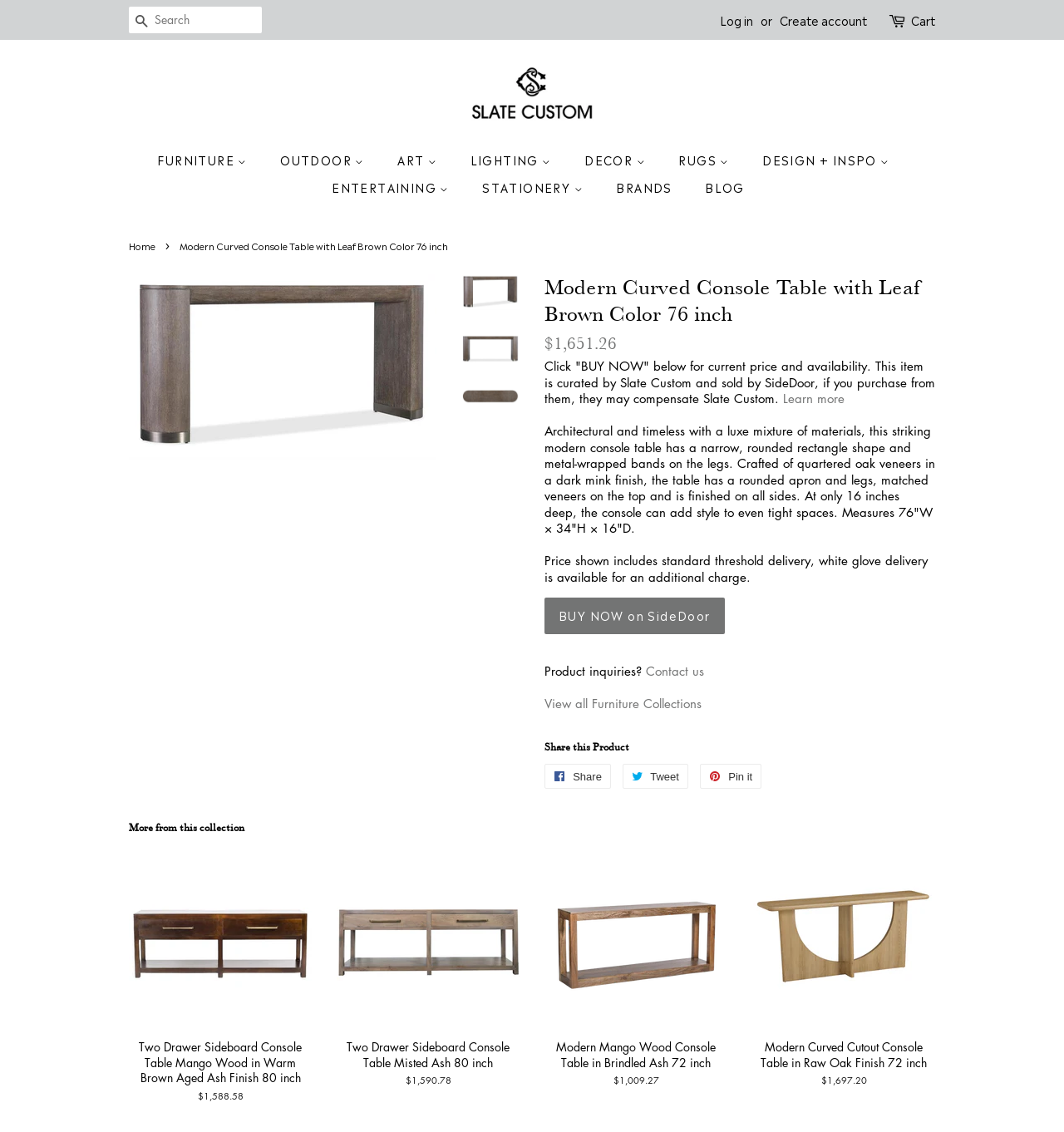Extract the main headline from the webpage and generate its text.

Modern Curved Console Table with Leaf Brown Color 76 inch